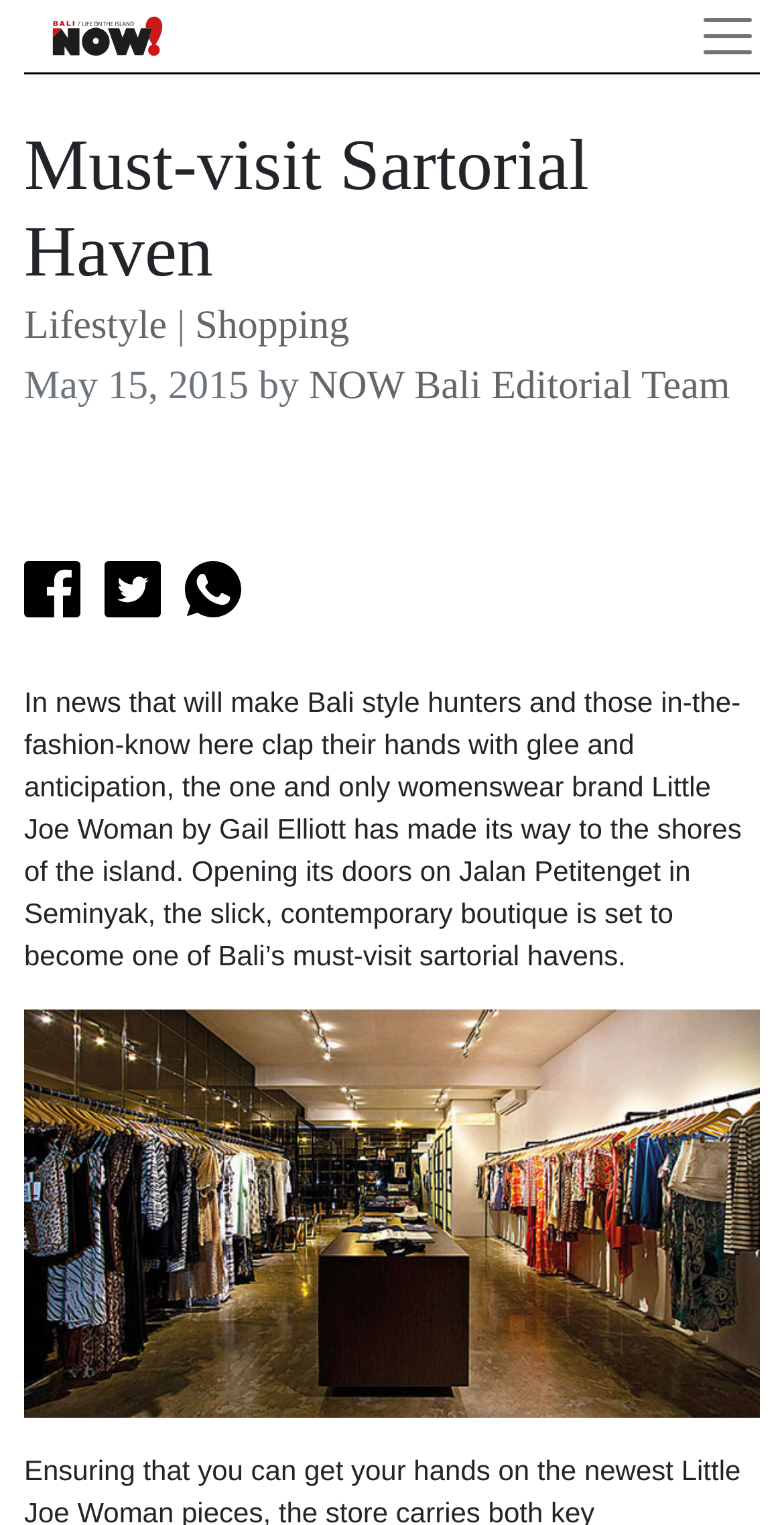Where is the boutique located?
Answer the question with as much detail as possible.

According to the article, the boutique is set to become one of Bali’s must-visit sartorial havens, and it is located on Jalan Petitenget in Seminyak.